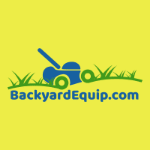Present an elaborate depiction of the scene captured in the image.

The image features the logo of BackyardEquip.com, prominently displayed against a bright yellow background. The logo includes a stylized representation of a lawnmower, depicted in blue and green, symbolizing the website's focus on gardening and outdoor equipment. The name "BackyardEquip.com" is written in bold, blue letters, giving it a modern and approachable look. Surrounding the text are green blades of grass, emphasizing the site's connection to outdoor leisure and garden care. This logo serves as a visual anchor for users navigating the website, likely aiming to instill a sense of reliability and horticultural expertise.